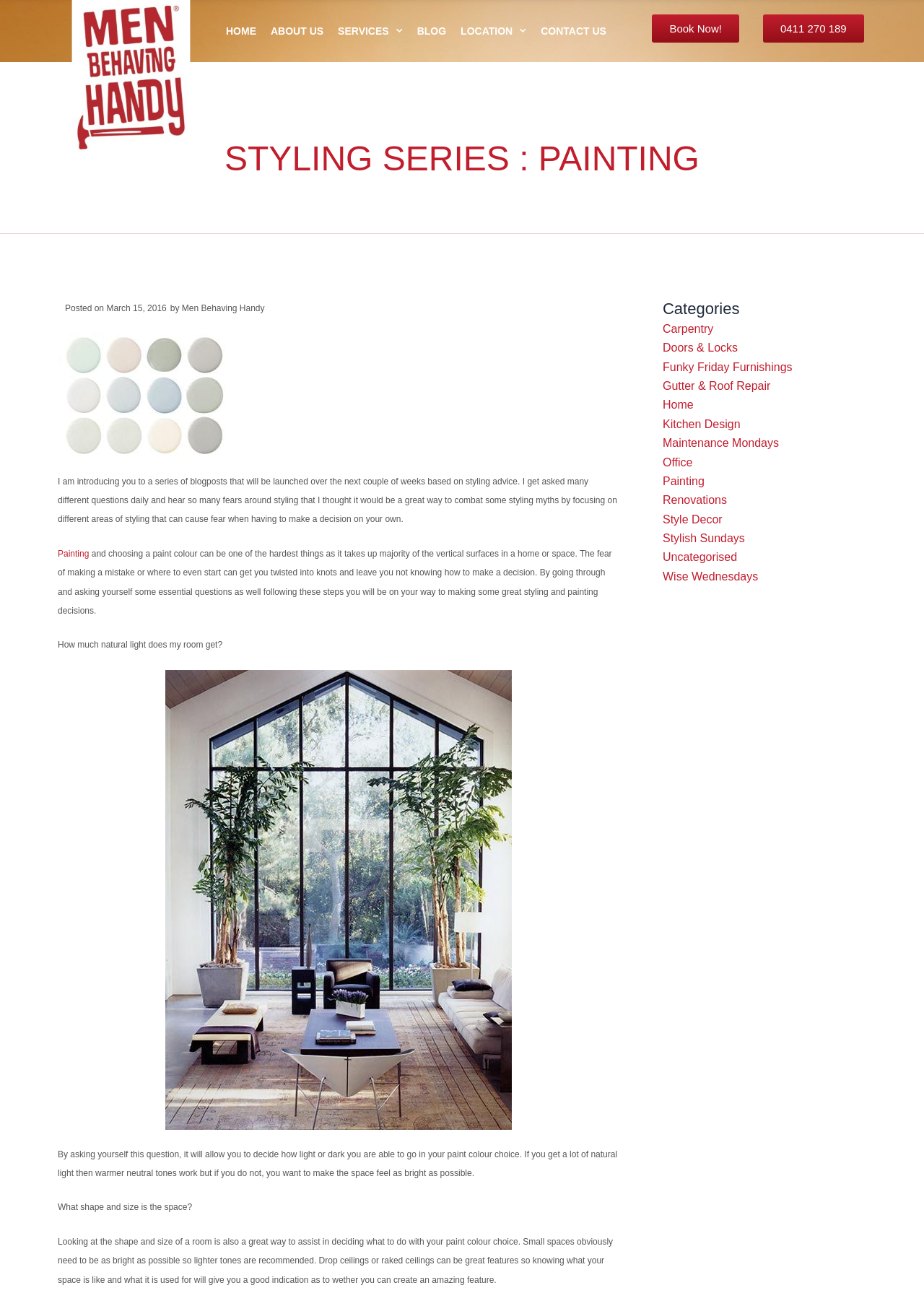Locate the bounding box coordinates of the item that should be clicked to fulfill the instruction: "Click on the 'HOME' link".

[0.237, 0.011, 0.285, 0.036]